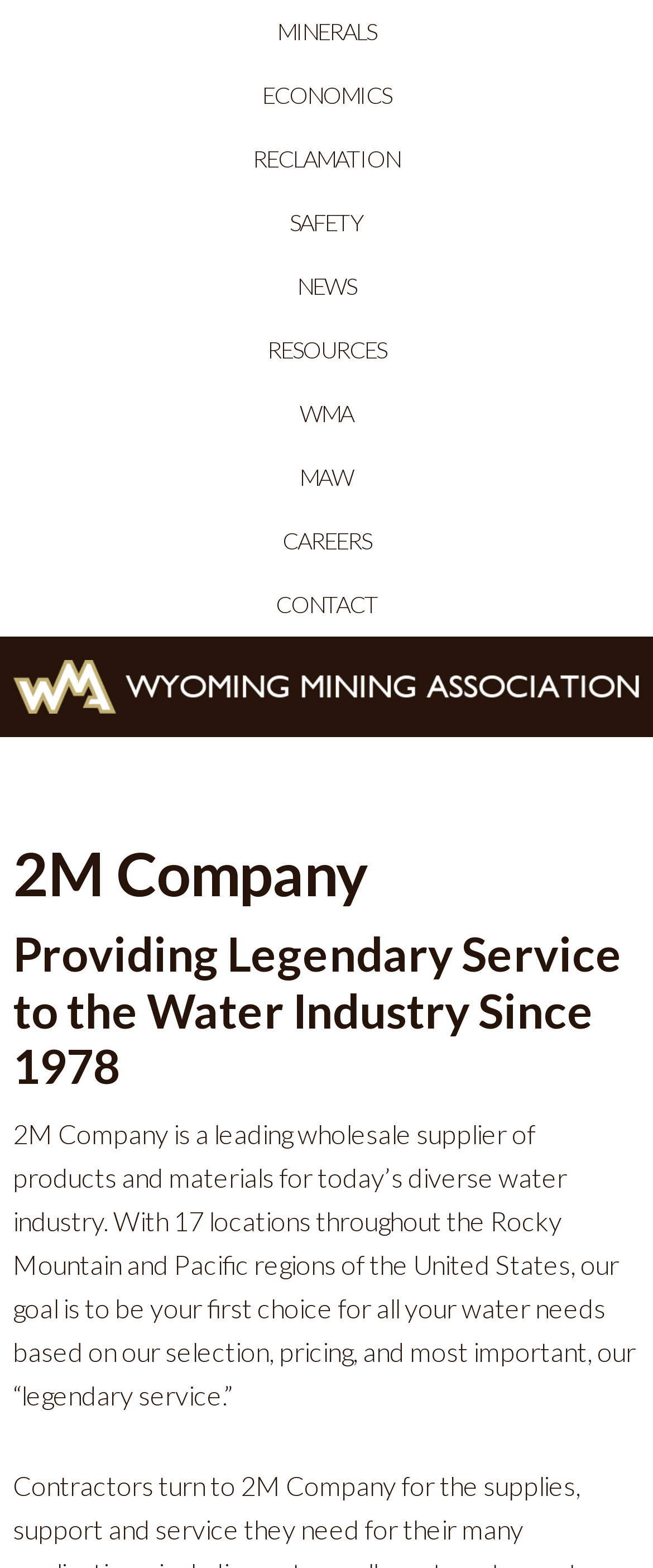Create an elaborate caption for the webpage.

The webpage is about 2M Company, a leading wholesale supplier of products and materials for the water industry. At the top of the page, there are 9 links in a row, including "MINERALS", "ECONOMICS", "RECLAMATION", "SAFETY", "NEWS", "RESOURCES", "WMA", "MAW", and "CAREERS", followed by a "CONTACT" link. 

Below these links, there is a header section with the company name "2M Company" and a tagline "Providing Legendary Service to the Water Industry Since 1978". 

Under the header section, there is a paragraph of text that describes the company's goal and services, mentioning its 17 locations throughout the Rocky Mountain and Pacific regions of the United States.